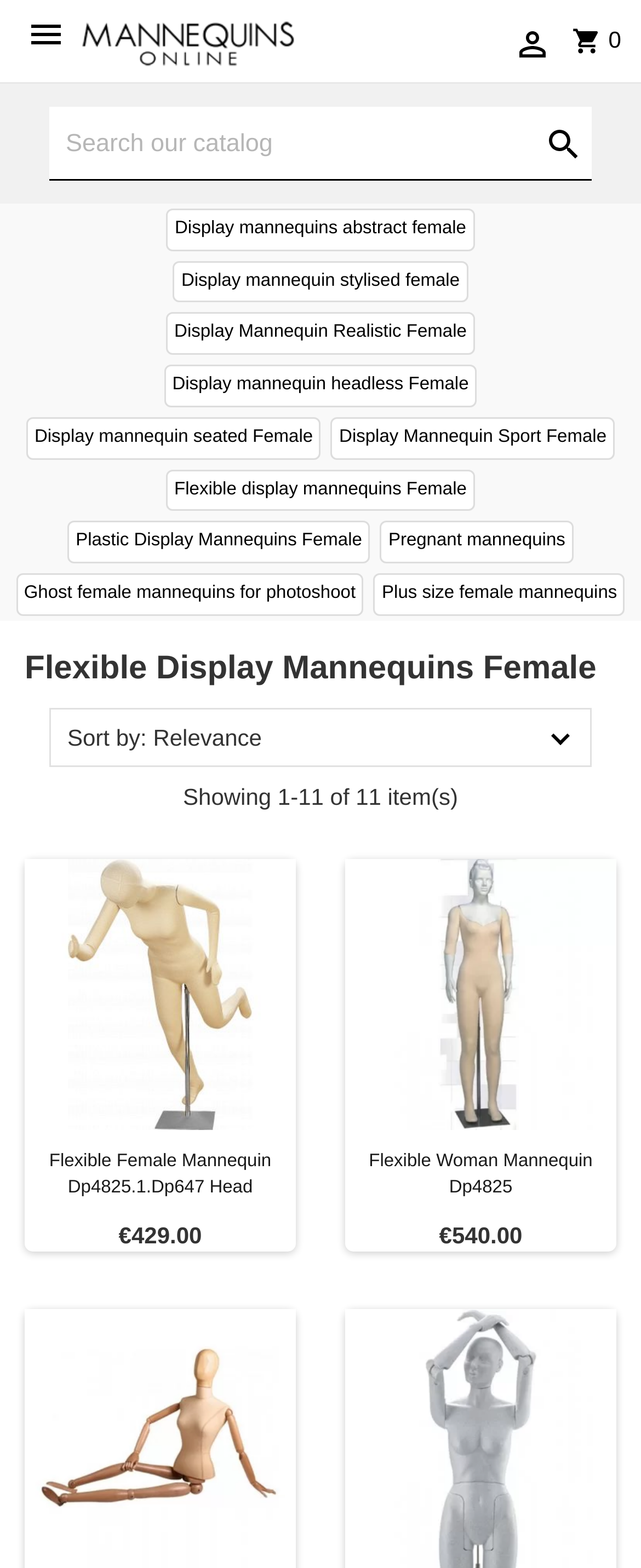Please give the bounding box coordinates of the area that should be clicked to fulfill the following instruction: "View details of Flexible Woman Mannequin Dp4825". The coordinates should be in the format of four float numbers from 0 to 1, i.e., [left, top, right, bottom].

[0.538, 0.548, 0.962, 0.721]